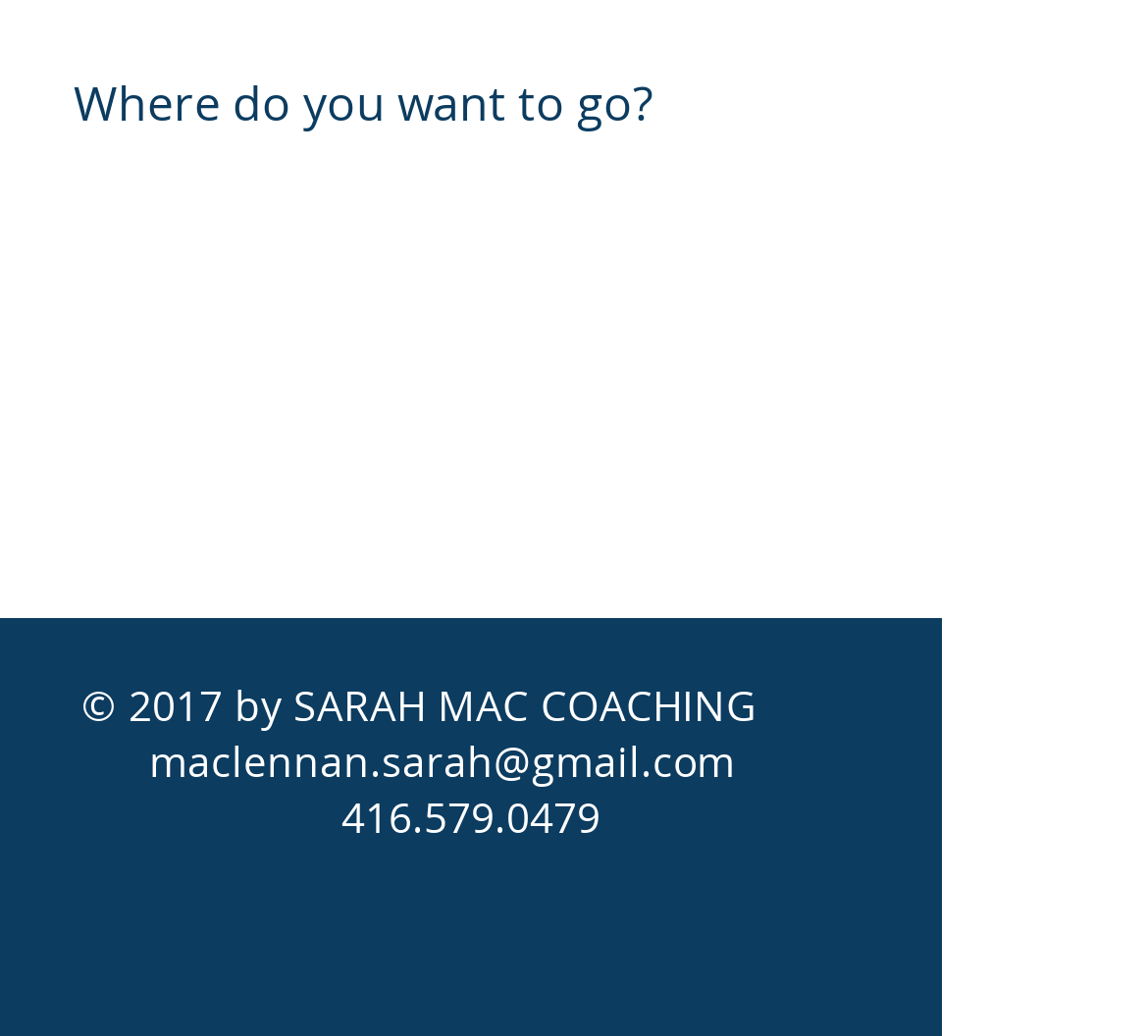Using details from the image, please answer the following question comprehensively:
What is the email address provided on the webpage?

The webpage has a link element with the email address 'maclennan.sarah@gmail.com' which suggests that it is a contact email address.